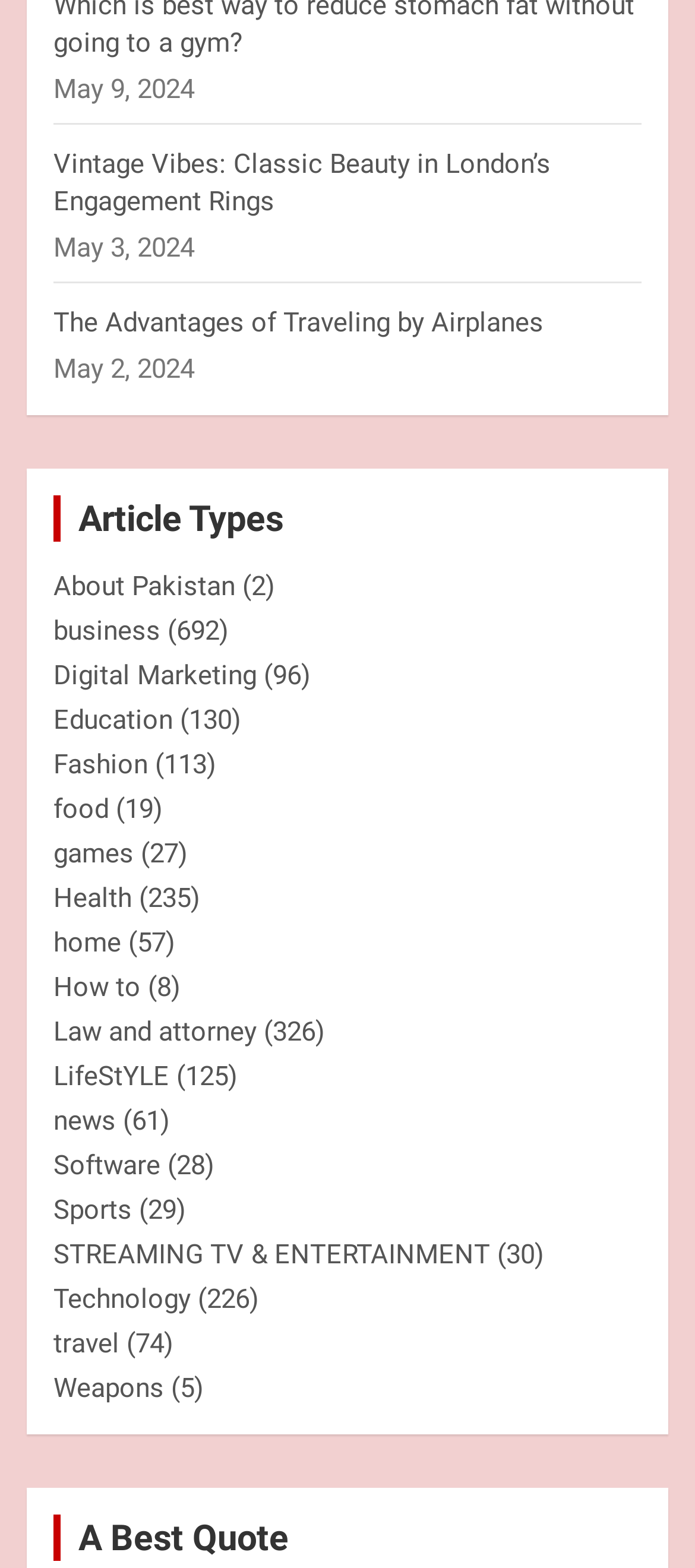On which date was the 'Vintage Vibes: Classic Beauty in London’s Engagement Rings' article published?
Using the image, provide a concise answer in one word or a short phrase.

May 9, 2024